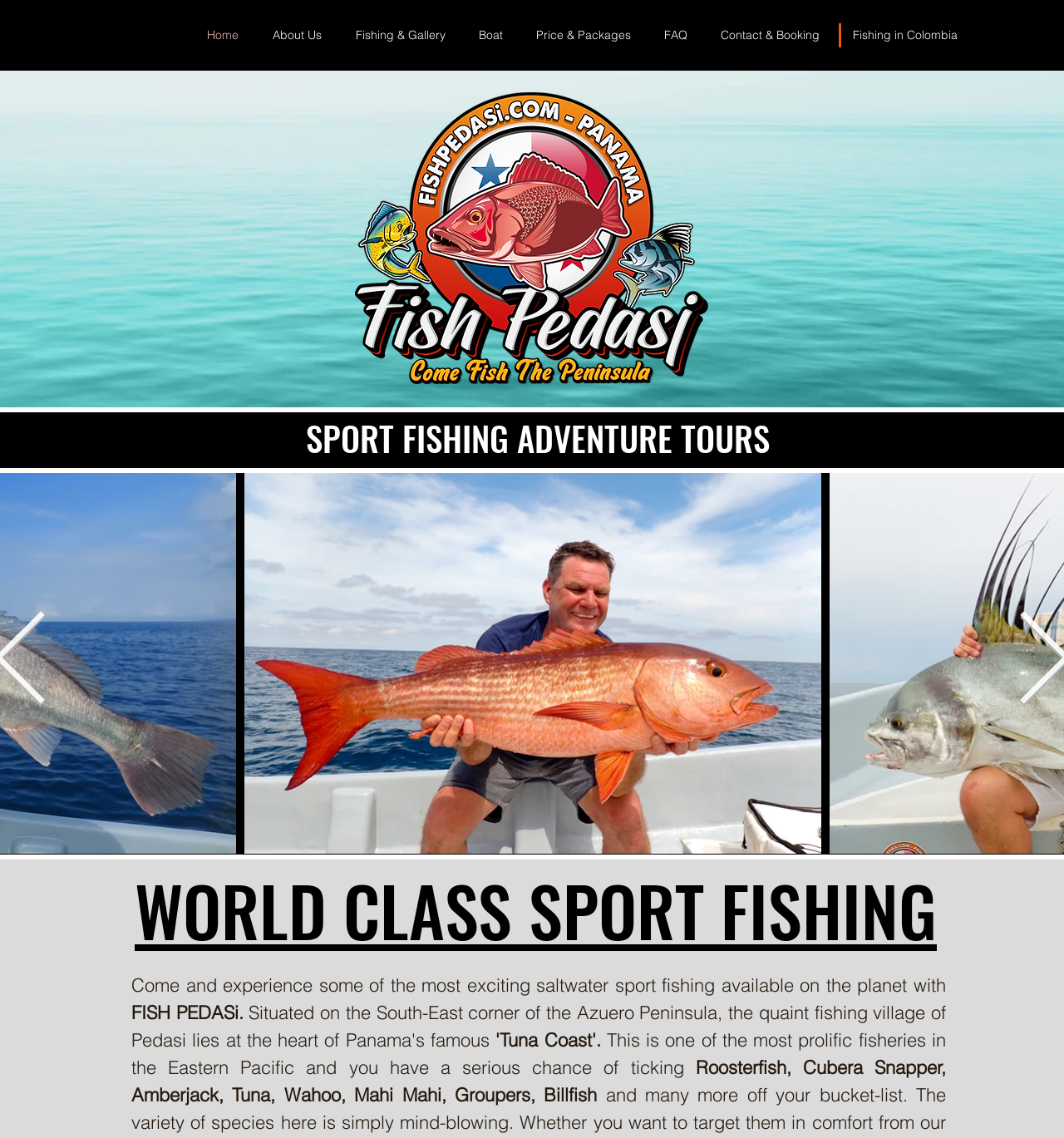Please answer the following question as detailed as possible based on the image: 
What is the purpose of the 'Fishing & Gallery' section?

Based on the navigation link 'Fishing & Gallery', it can be inferred that this section is intended to showcase the fishing experiences and possibly provide a gallery of images related to fishing.